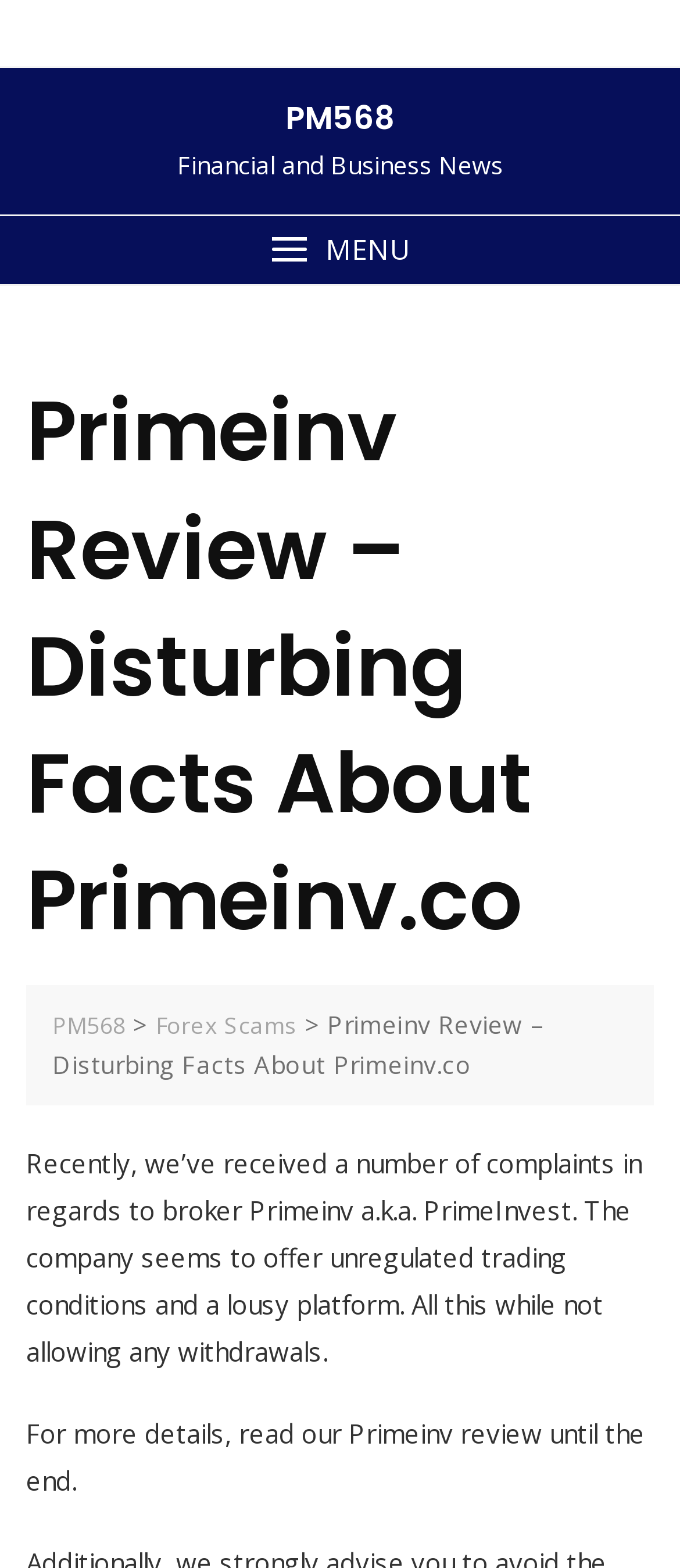Detail the webpage's structure and highlights in your description.

The webpage is a review page for Primeinv, a broker company. At the top, there is a menu bar with a "TOP MENU" link and a "MENU" button that opens a popup menu. Below the menu bar, there is a heading that reads "Primeinv Review – Disturbing Facts About Primeinv.co" in a prominent font size.

To the right of the heading, there is a link to "PM568" and a static text that reads "Financial and Business News". Below the heading, there is a main content section that starts with a brief summary of the review, stating that the company has received complaints about unregulated trading conditions and a poor platform, and that it does not allow withdrawals.

The summary is followed by a call-to-action, encouraging readers to read the full review until the end. There are also links to related topics, such as "Forex Scams", and another "PM568" link. The overall layout is organized, with clear headings and concise text, making it easy to navigate and read.